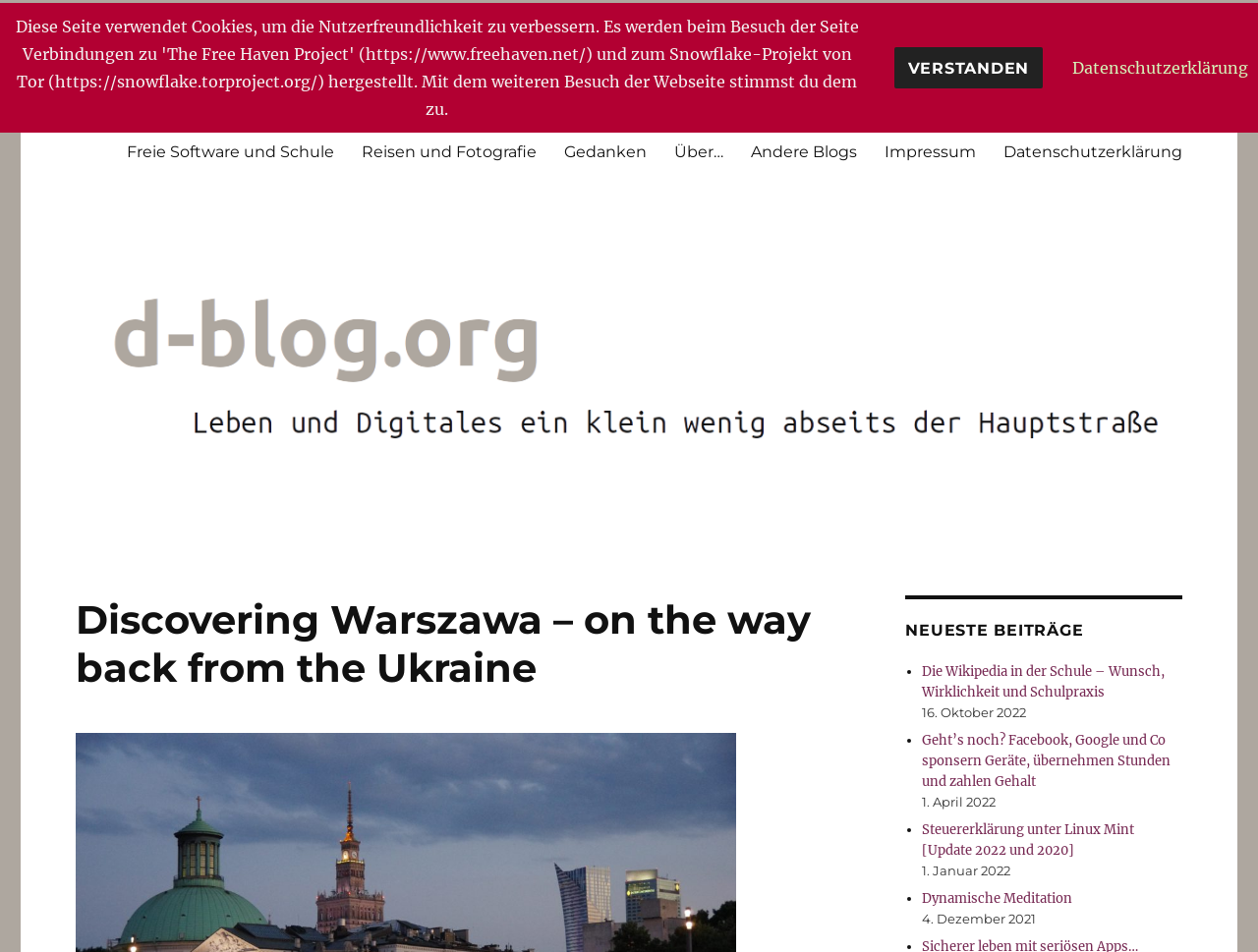Look at the image and give a detailed response to the following question: What is the name of the blog?

The name of the blog can be found in the top-left corner of the webpage, where it is written as 'd-Blog.org' in a link format.